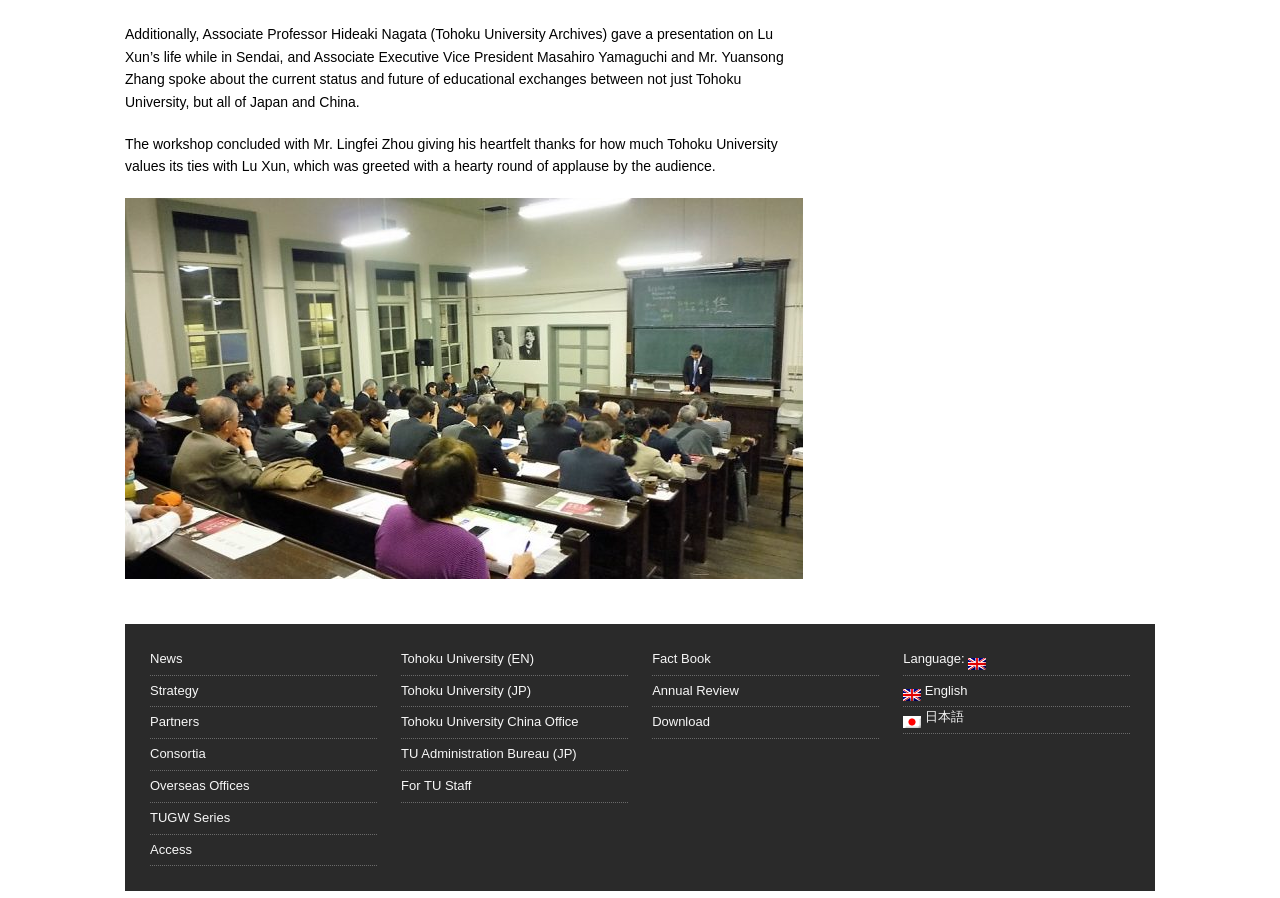Find the bounding box of the element with the following description: "Access". The coordinates must be four float numbers between 0 and 1, formatted as [left, top, right, bottom].

[0.117, 0.929, 0.294, 0.964]